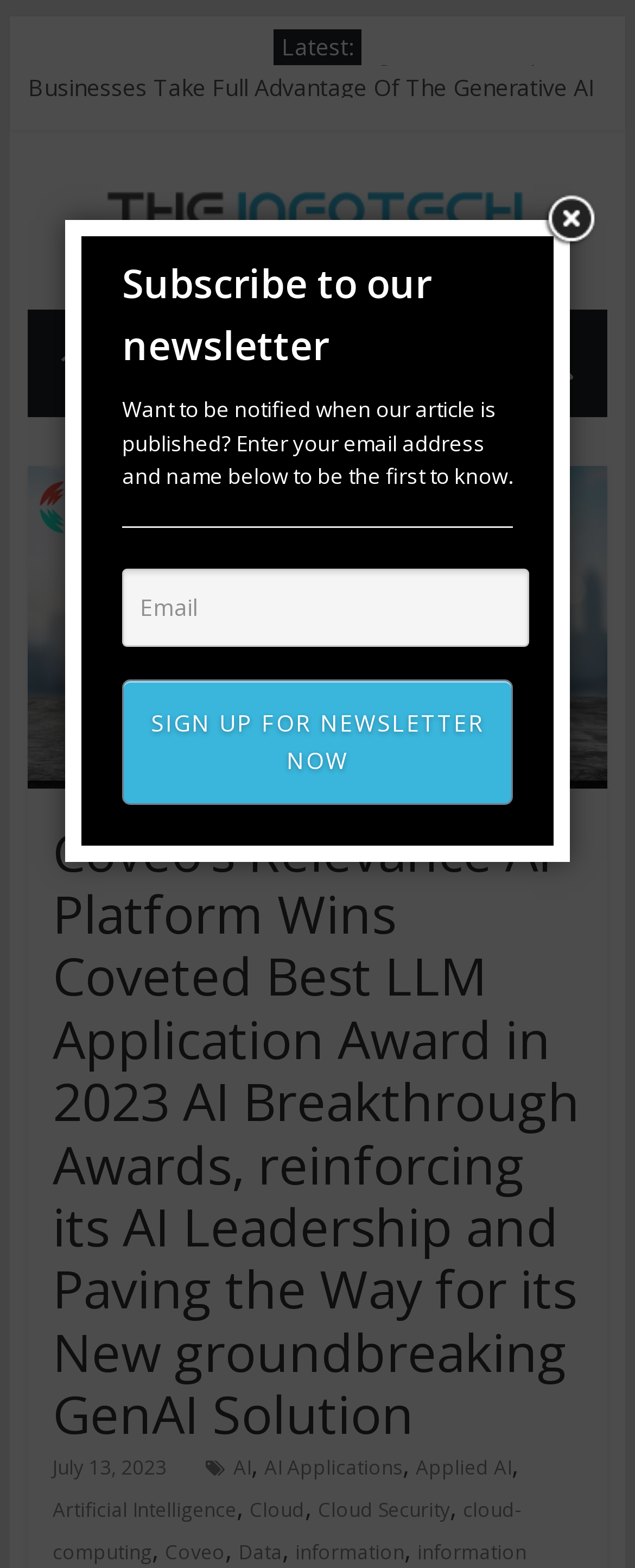Can you identify and provide the main heading of the webpage?

Coveo’s Relevance AI Platform Wins Coveted Best LLM Application Award in 2023 AI Breakthrough Awards, reinforcing its AI Leadership and Paving the Way for its New groundbreaking GenAI Solution